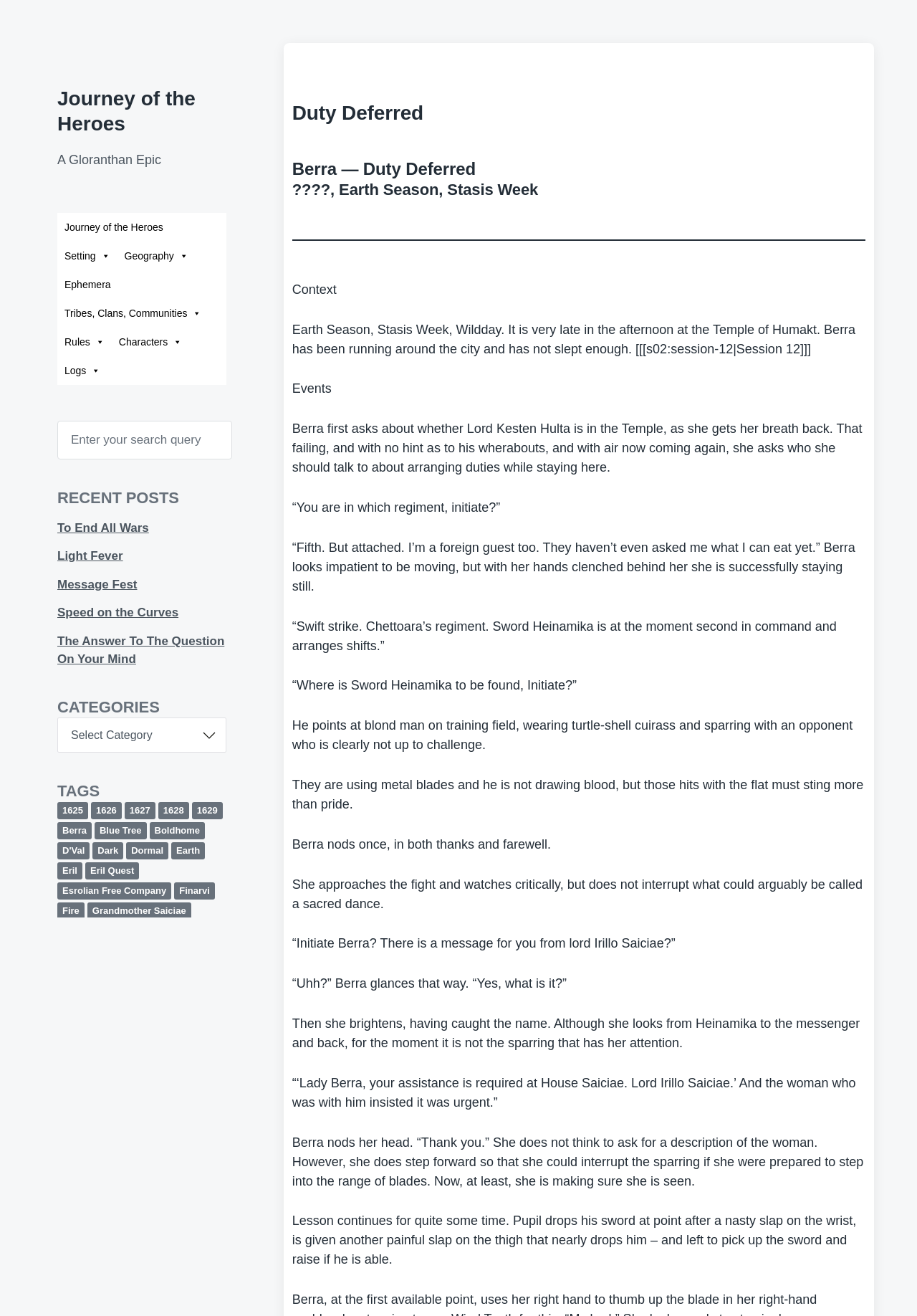Provide a one-word or short-phrase response to the question:
What is the text of the first link on the webpage?

Journey of the Heroes